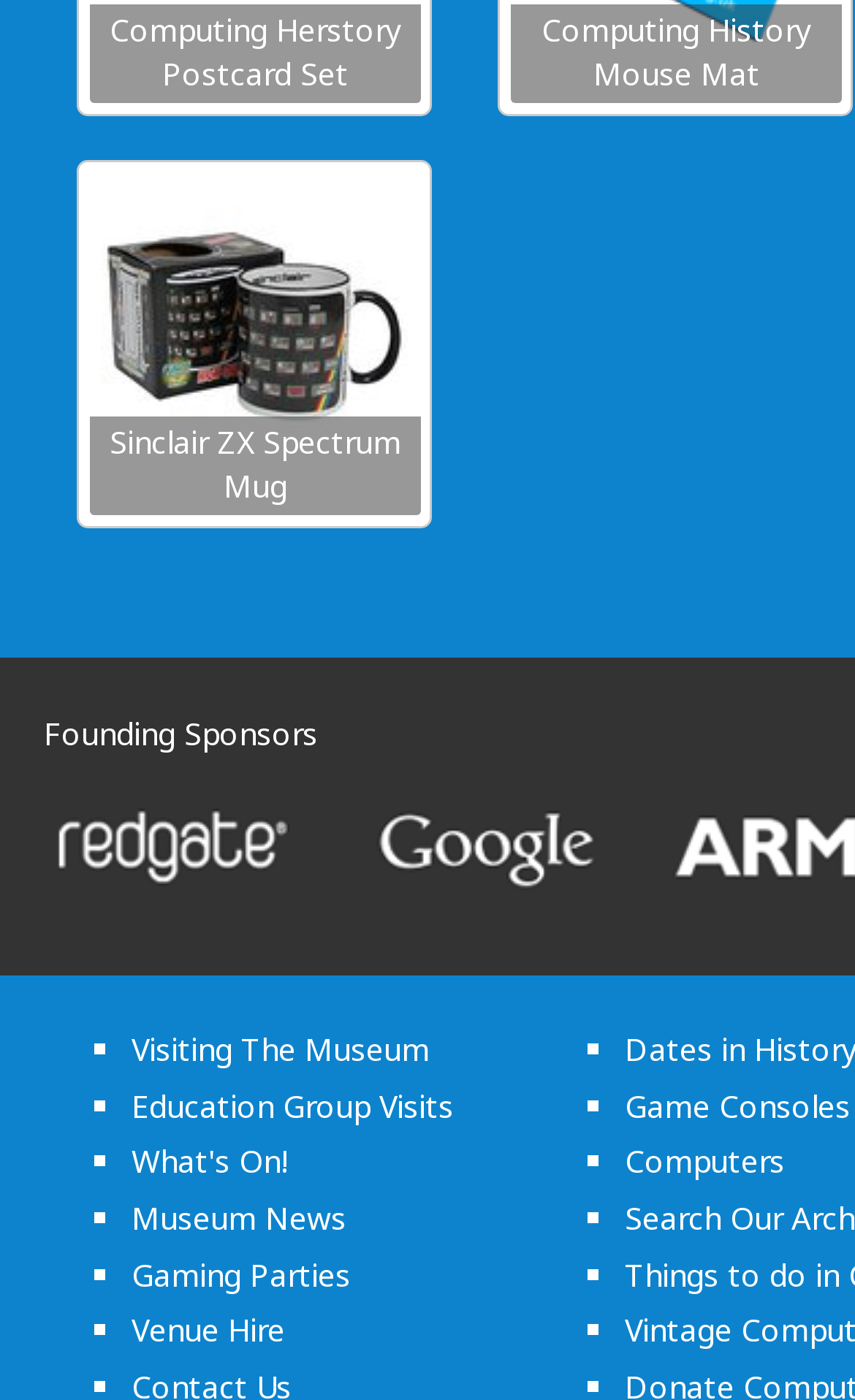Locate the bounding box coordinates of the clickable area needed to fulfill the instruction: "Share via Facebook".

None